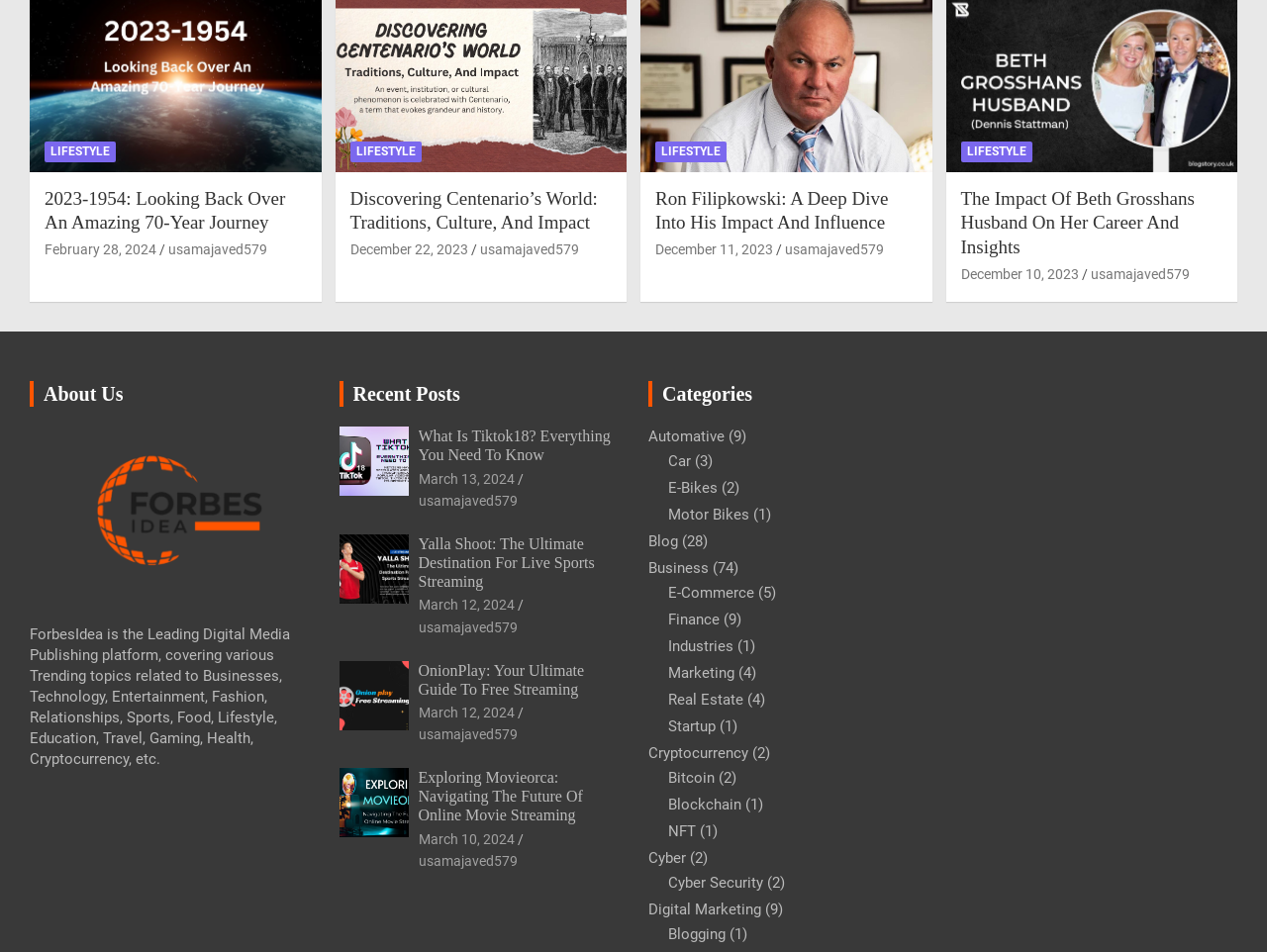How many categories are listed on the webpage?
Please provide a single word or phrase in response based on the screenshot.

14